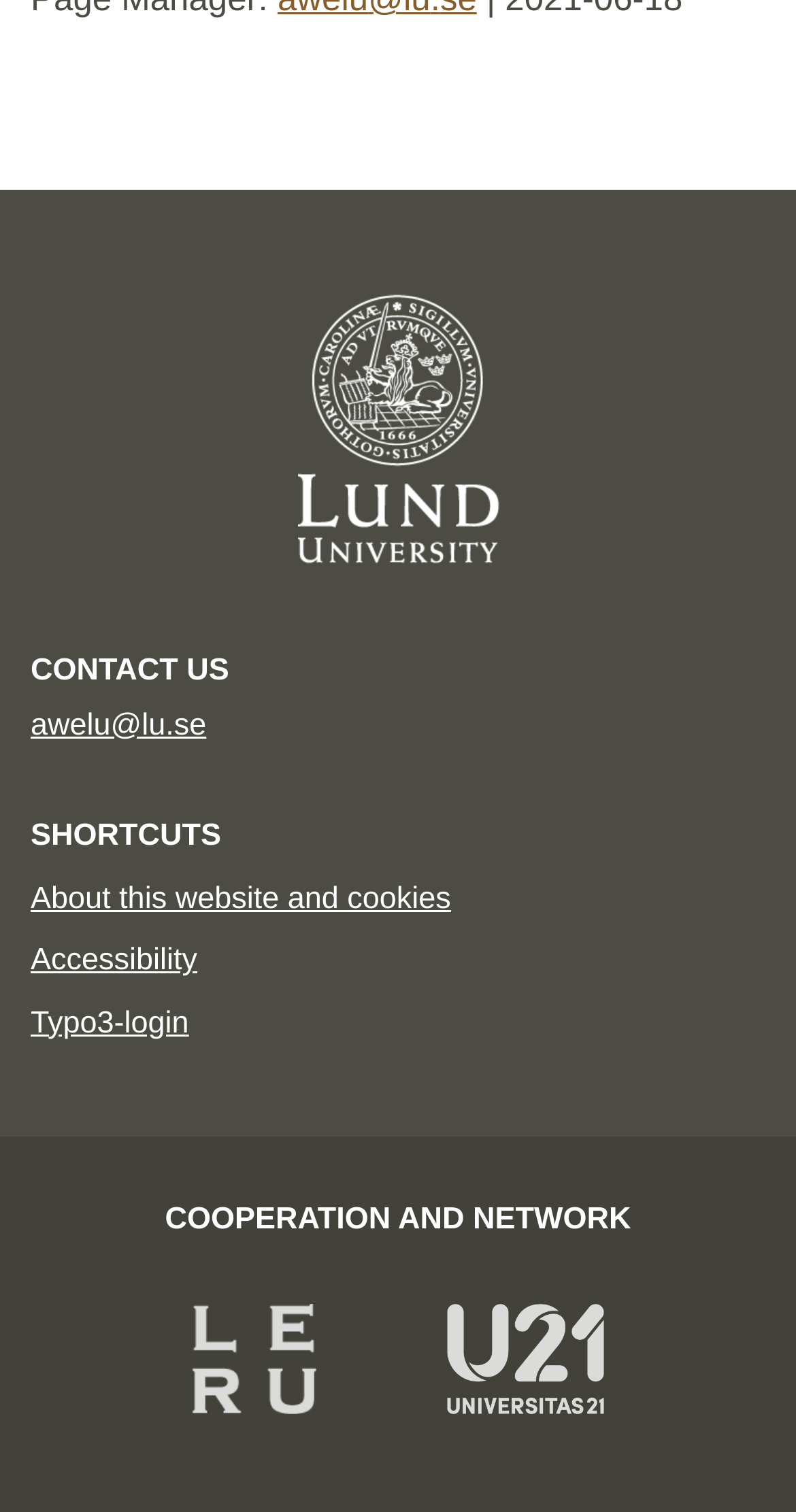Identify the bounding box for the described UI element: "alt="Jonathan Pagden"".

None